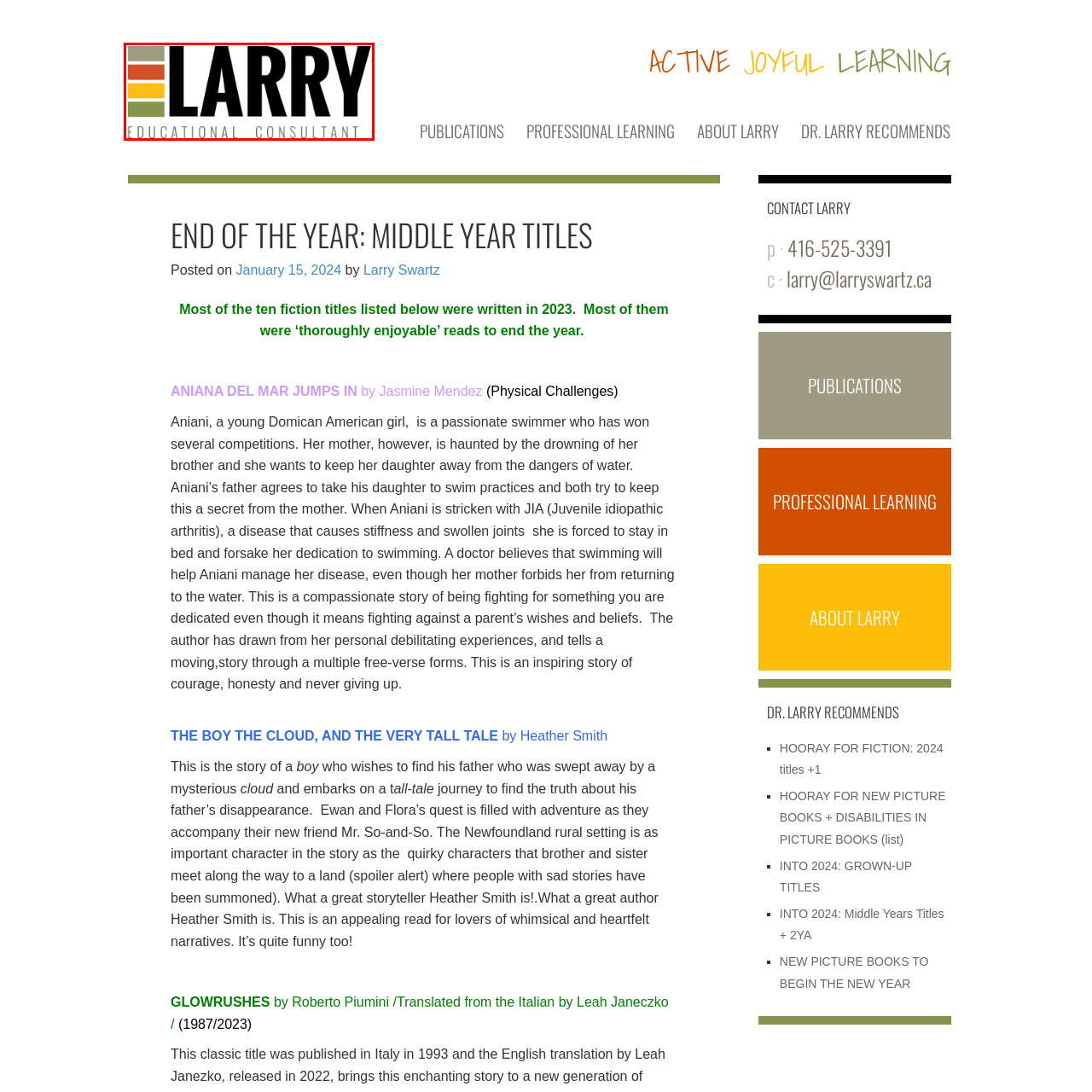How many horizontal bars are above 'LARRY'?
View the image encased in the red bounding box and respond with a detailed answer informed by the visual information.

The question asks about the number of horizontal bars above 'LARRY' in the logo. Upon examining the logo, it is clear that there are three horizontal bars in shades of orange, green, and brown above 'LARRY', which add a visual appeal and might symbolize an engaging and dynamic educational approach.